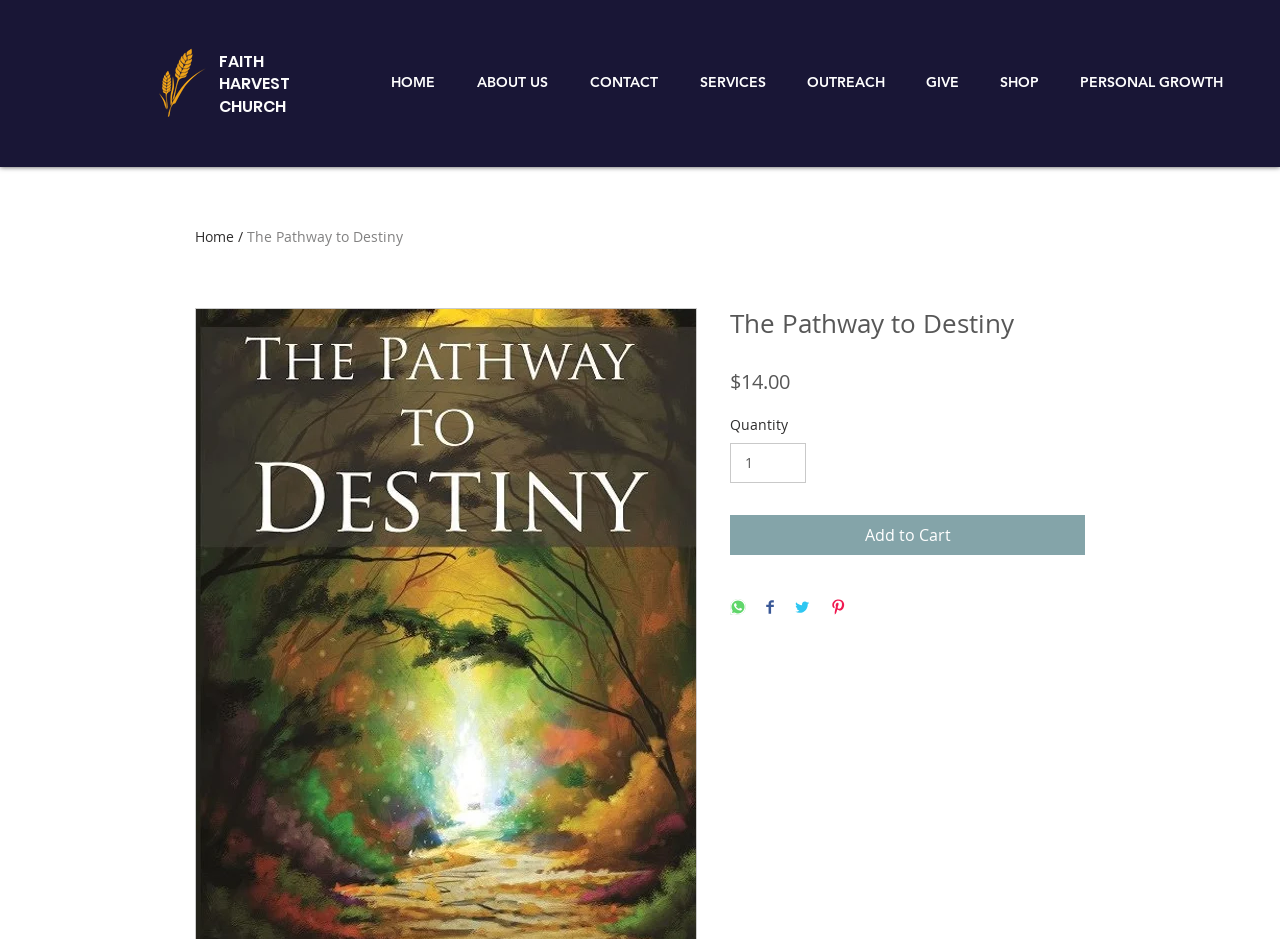Provide the bounding box coordinates, formatted as (top-left x, top-left y, bottom-right x, bottom-right y), with all values being floating point numbers between 0 and 1. Identify the bounding box of the UI element that matches the description: PERSONAL GROWTH

[0.827, 0.051, 0.971, 0.125]